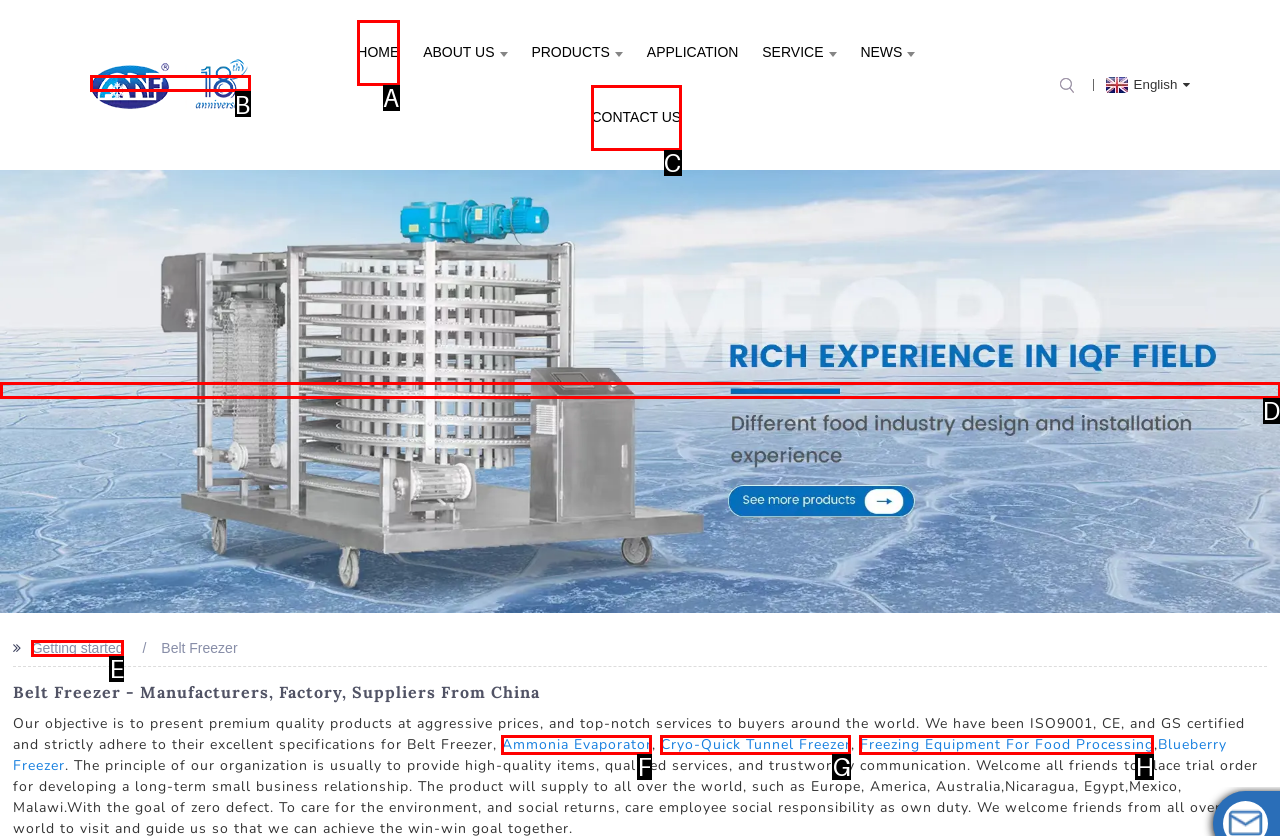From the choices provided, which HTML element best fits the description: Cryo-Quick Tunnel Freezer? Answer with the appropriate letter.

G